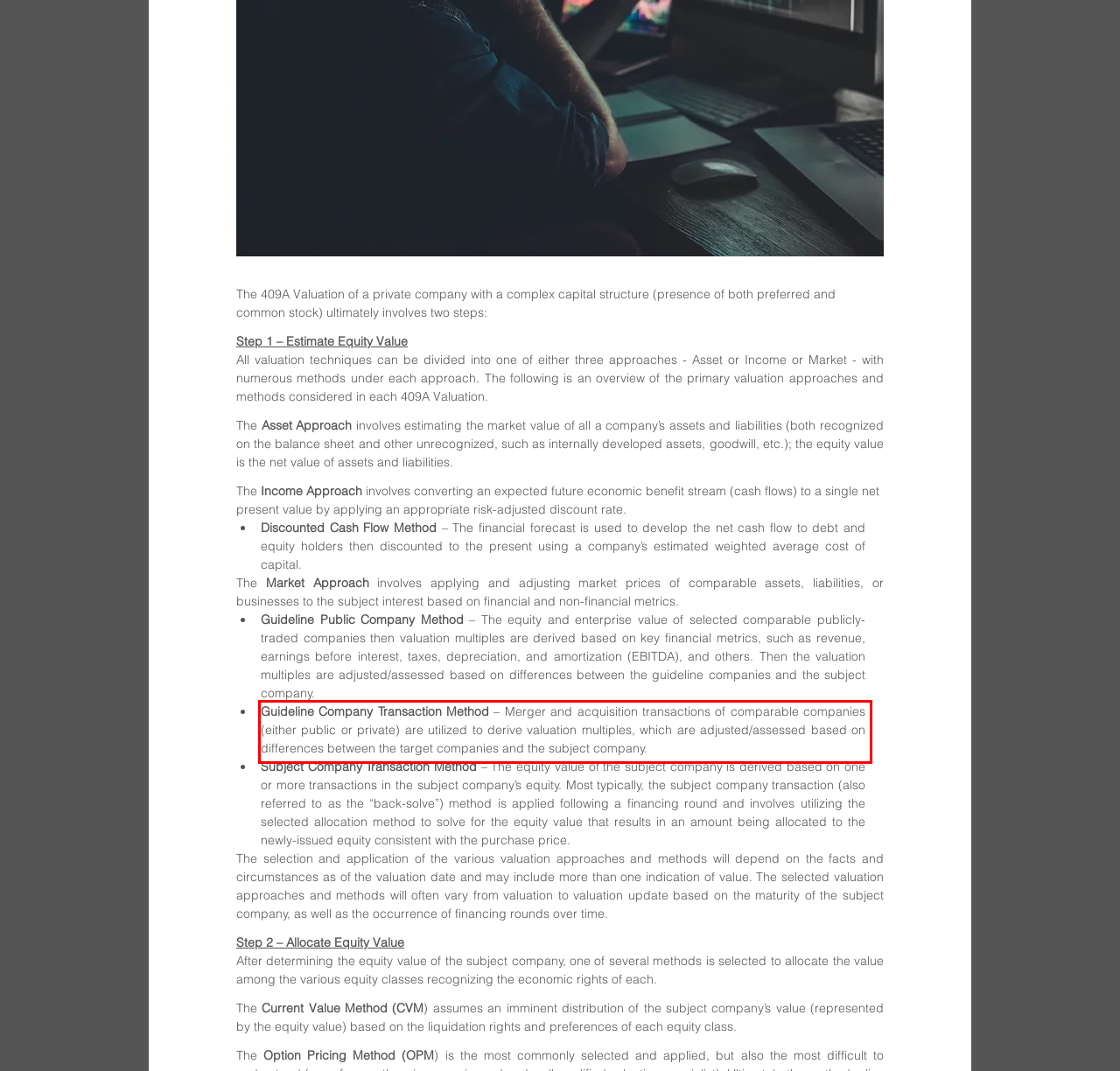Within the provided webpage screenshot, find the red rectangle bounding box and perform OCR to obtain the text content.

Guideline Company Transaction Method – Merger and acquisition transactions of comparable companies (either public or private) are utilized to derive valuation multiples, which are adjusted/assessed based on differences between the target companies and the subject company.